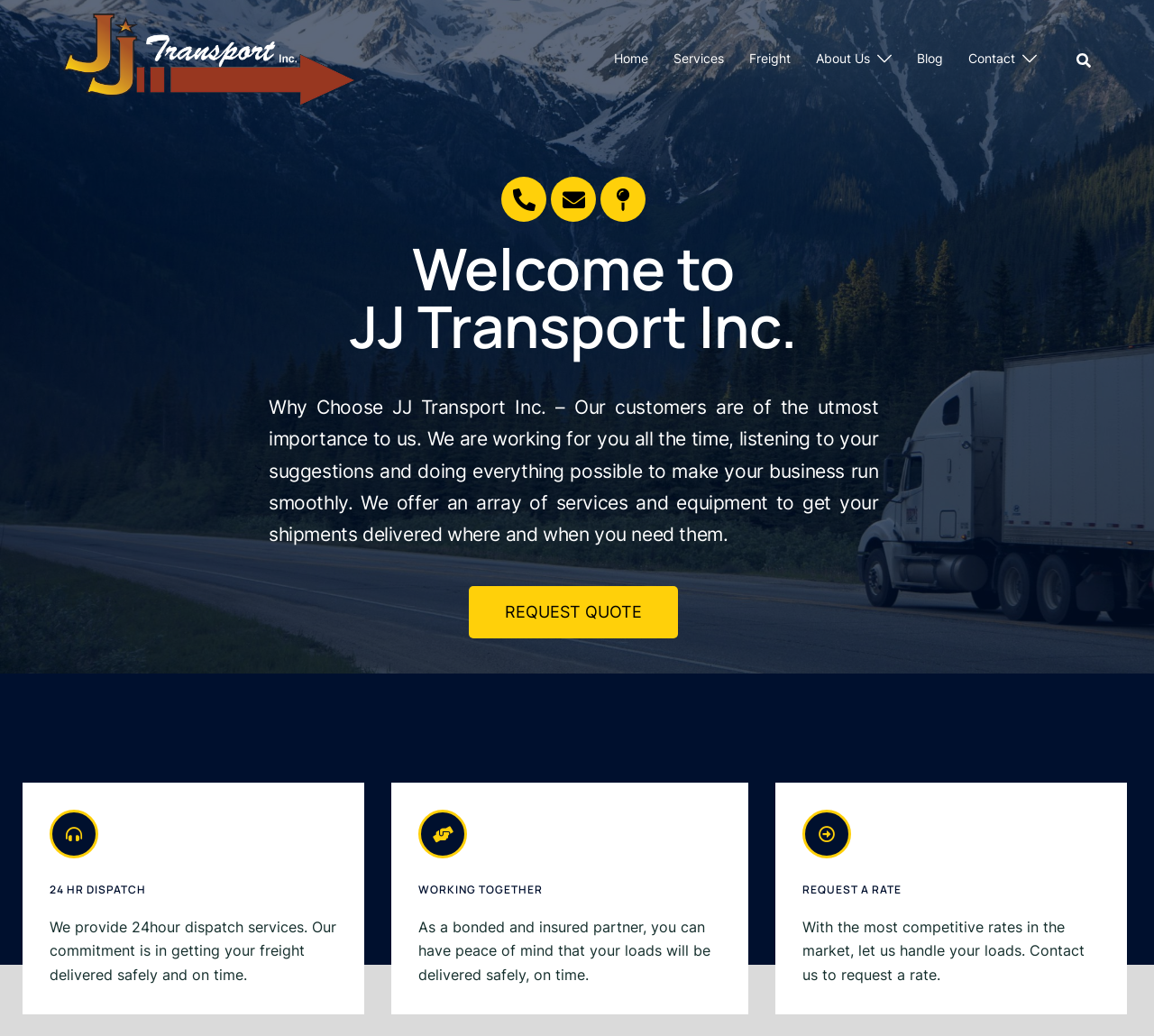How many services are mentioned?
Answer with a single word or phrase, using the screenshot for reference.

3